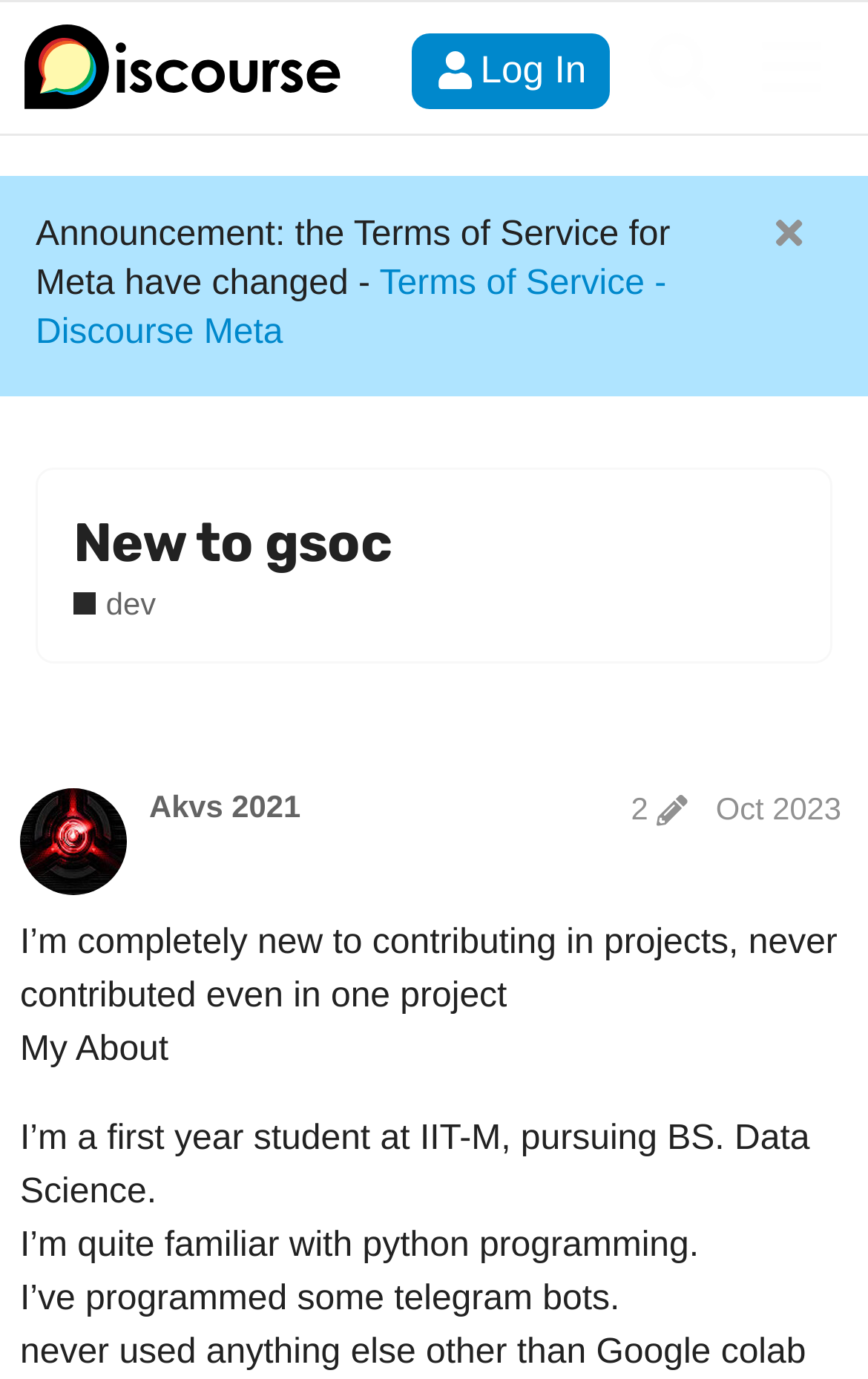Use one word or a short phrase to answer the question provided: 
What is the student's major?

BS. Data Science